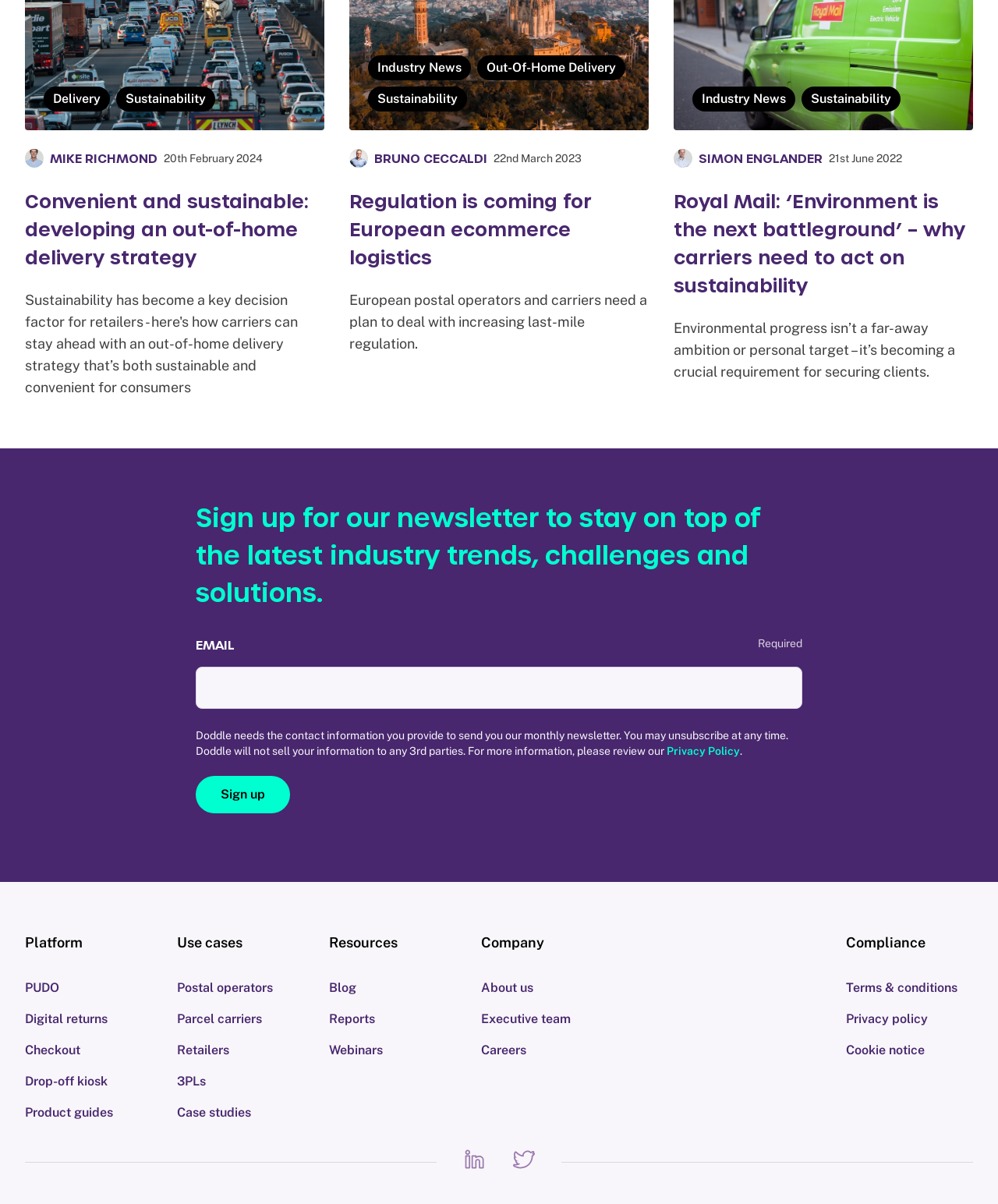What type of companies are mentioned in the 'Use cases' section?
From the screenshot, supply a one-word or short-phrase answer.

Postal operators, carriers, retailers, 3PLs